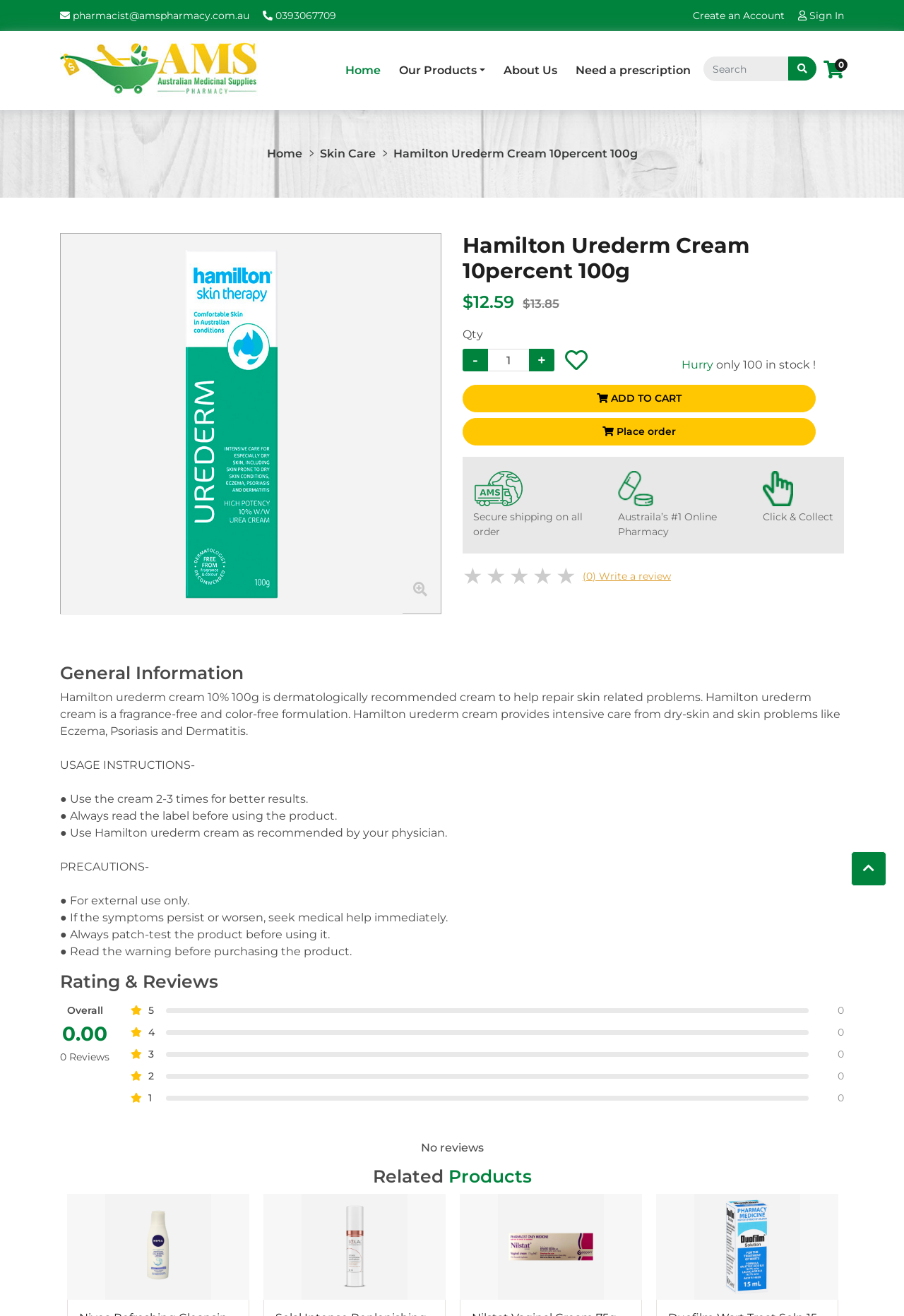Create a detailed narrative describing the layout and content of the webpage.

This webpage is about Hamilton Urederm Cream 10% 100g, a dermatologically recommended cream for skin-related problems. At the top, there are several links, including "pharmacist@amspharmacy.com.au", "0393067709", "Create an Account", and "Sign In". Below these links, there is a navigation menu with options like "Digital Wallet", "Home", "Our Products", "About Us", and "Need a prescription". 

To the right of the navigation menu, there is a search box with a magnifying glass icon. Below the search box, there is a link to "Home" and then a section dedicated to the product, Hamilton Urederm Cream 10% 100g. This section includes an image of the product, its name, and a brief description. The product's price, $12.59, is displayed, with a strike-through price of $13.85. There is also a quantity selector and an "ADD TO CART" button.

Below the product information, there are three images with accompanying text, highlighting the benefits of secure delivery, being Australia's #1 online pharmacy, and the option to click and collect. 

Further down, there are customer reviews, with an overall rating of 0.00 and 0 reviews. There are also options to filter reviews by rating, from 5 to 2. Since there are no reviews, a message "No reviews" is displayed.

The webpage also features a section for related products, including nivea refreshing cleansing lotion 200ml, solal intense replenishing moisturiser 50ml, nilstat vaginal cream 75g, and Duofilm Wart Treat Soln 15ml, each with an image and a link to the product page.

Finally, at the bottom right corner, there is a button with a question mark icon.